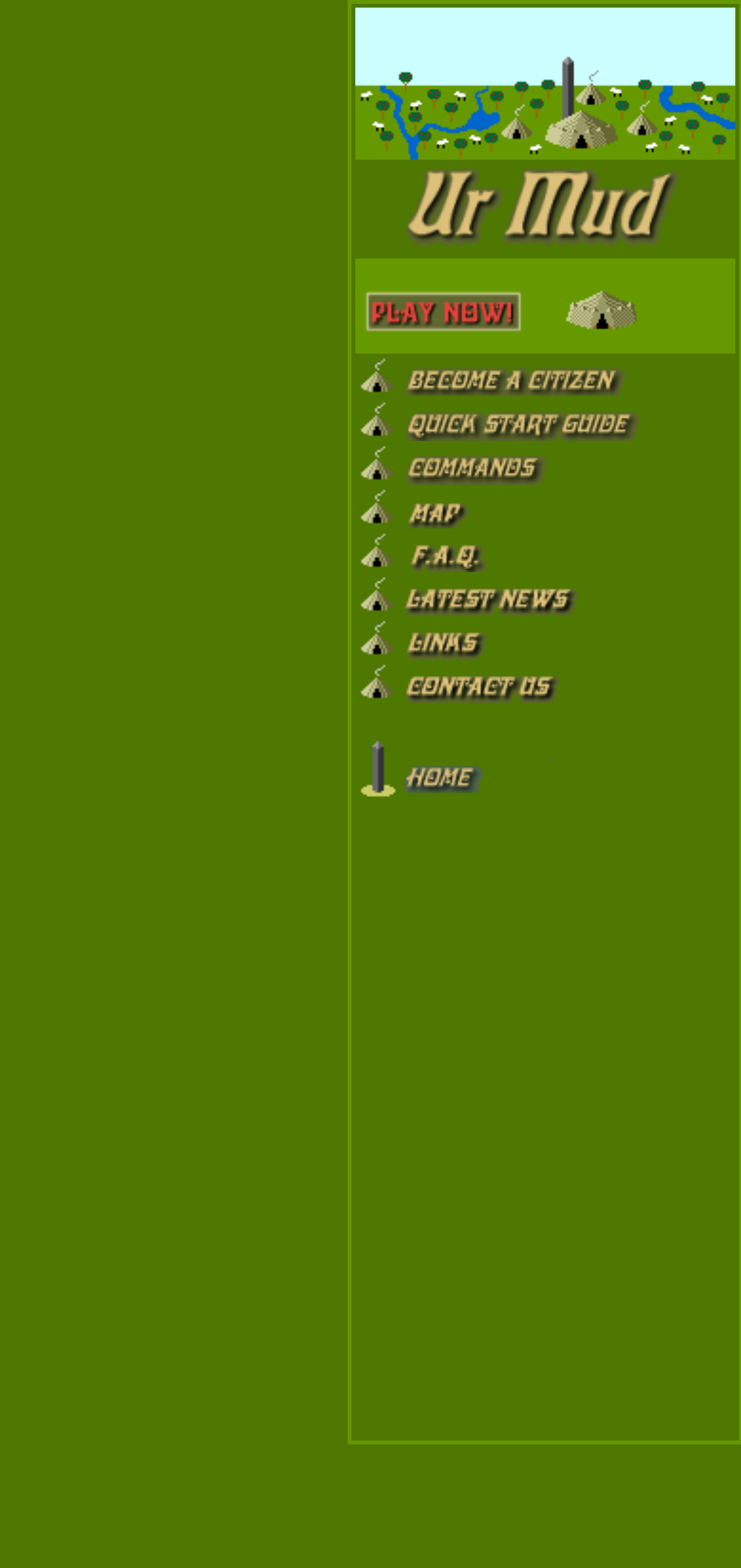Write an extensive caption that covers every aspect of the webpage.

The webpage is titled "Ur Mud.com - Commands" and appears to be a navigation page for a game or online community. At the top, there is a large header section that spans almost the entire width of the page, containing a series of links and images. The links are arranged horizontally, with each link accompanied by a small image. The links include "Ur Mud", "Welcome to Ur Mud", "Play Now!", "Become a Citizen", "Quick Start Guide", "Commands", "Map", "F.A.Q.", "Latest News", "Links", "Contact us", and "Obelisk Home".

The "Ur Mud" link is located at the top left, with the "Welcome to Ur Mud" link to its right. The "Play Now!" link is positioned below the "Ur Mud" link, with the "Become a Citizen" link to its right. This pattern continues, with each link and its accompanying image positioned below or to the right of the previous one.

At the very bottom of the page, there is a small, empty text element that takes up a tiny amount of space.